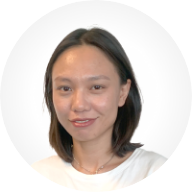Please reply to the following question using a single word or phrase: 
What is the background of the portrait?

Minimalistic